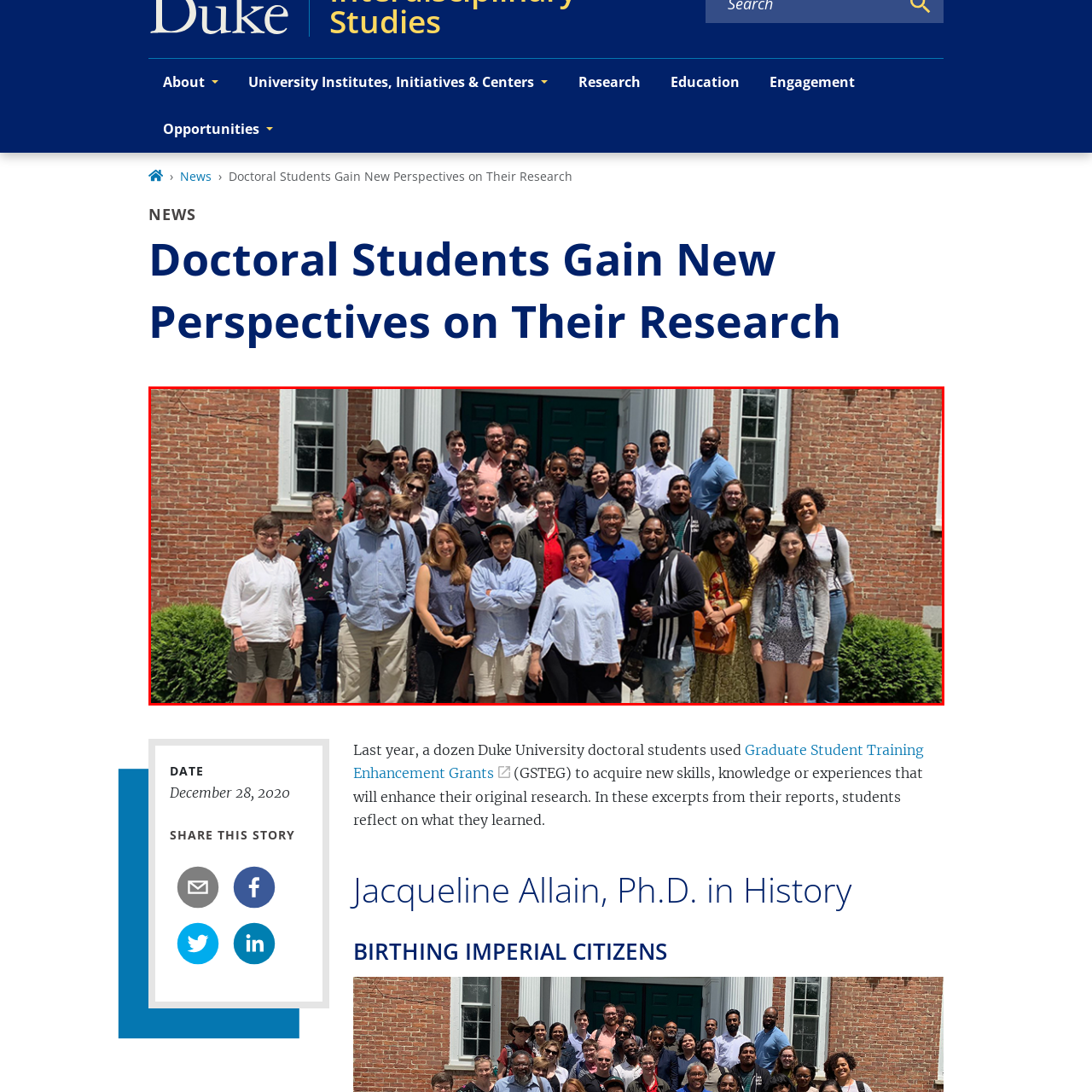Analyze the image encased in the red boundary, What is the atmosphere of the gathering?
 Respond using a single word or phrase.

inviting and warm